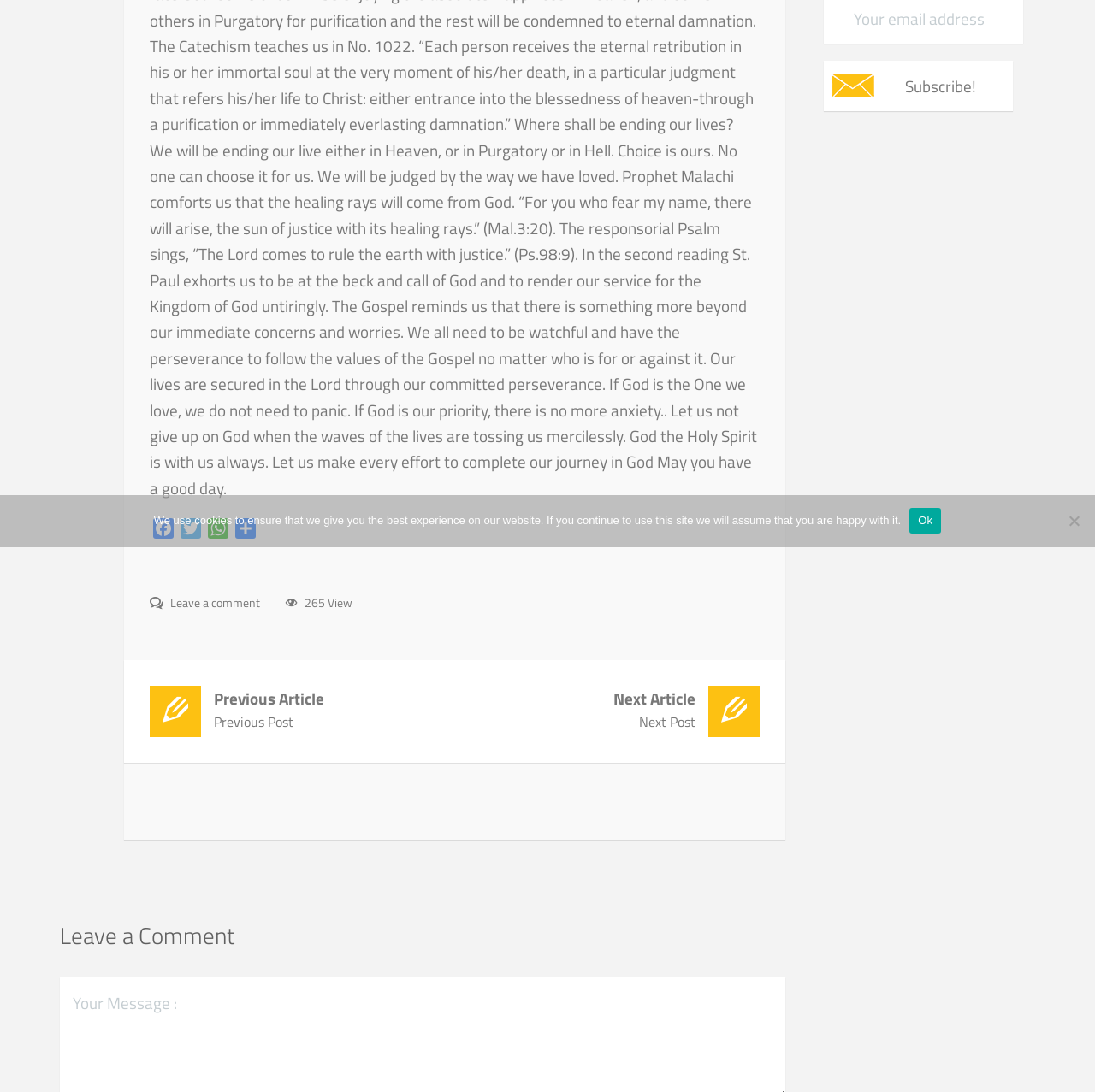Please locate the UI element described by "Leave a comment" and provide its bounding box coordinates.

[0.137, 0.544, 0.238, 0.56]